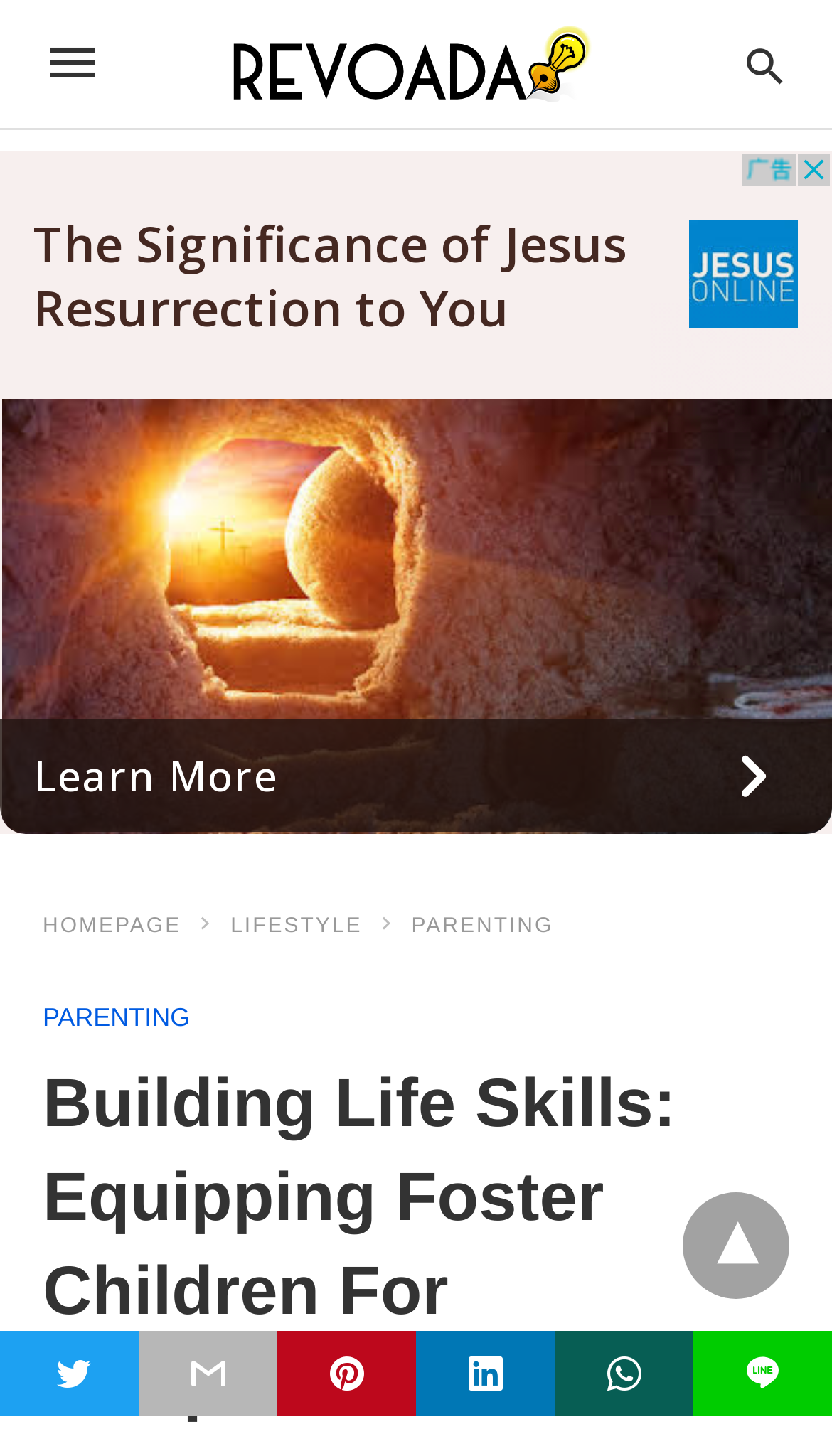Specify the bounding box coordinates (top-left x, top-left y, bottom-right x, bottom-right y) of the UI element in the screenshot that matches this description: Parenting

[0.495, 0.628, 0.665, 0.645]